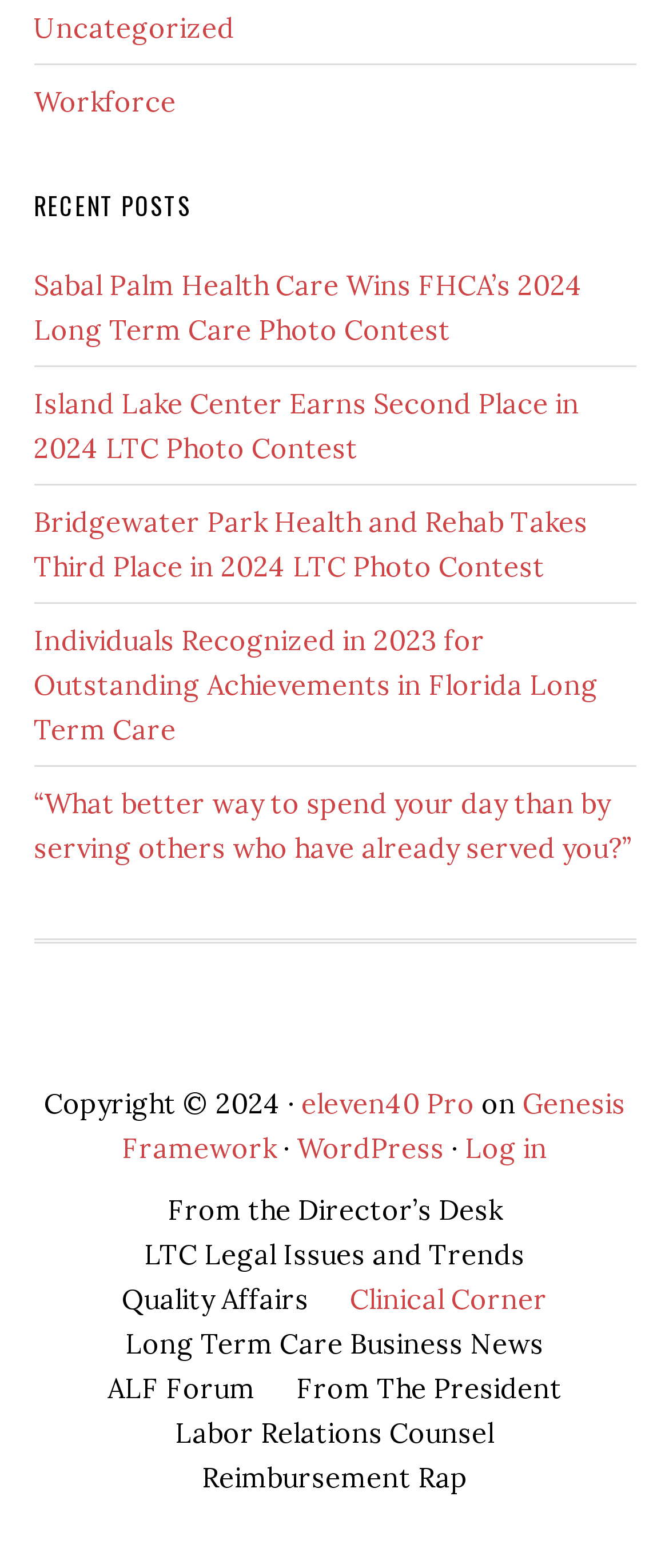Find the bounding box coordinates for the UI element that matches this description: "Back to all publications".

None